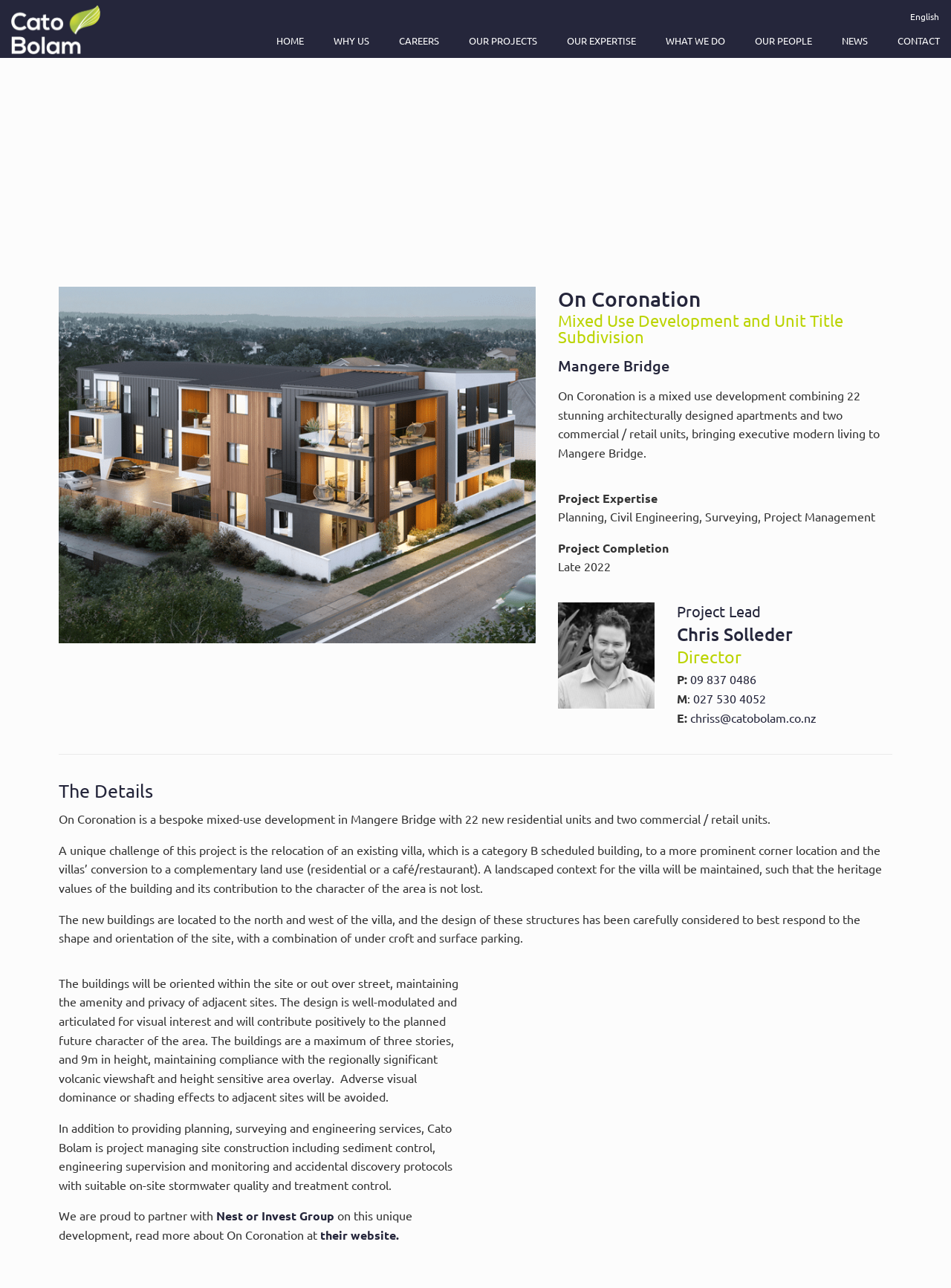Identify the bounding box of the UI element that matches this description: "their website.".

[0.337, 0.953, 0.42, 0.965]